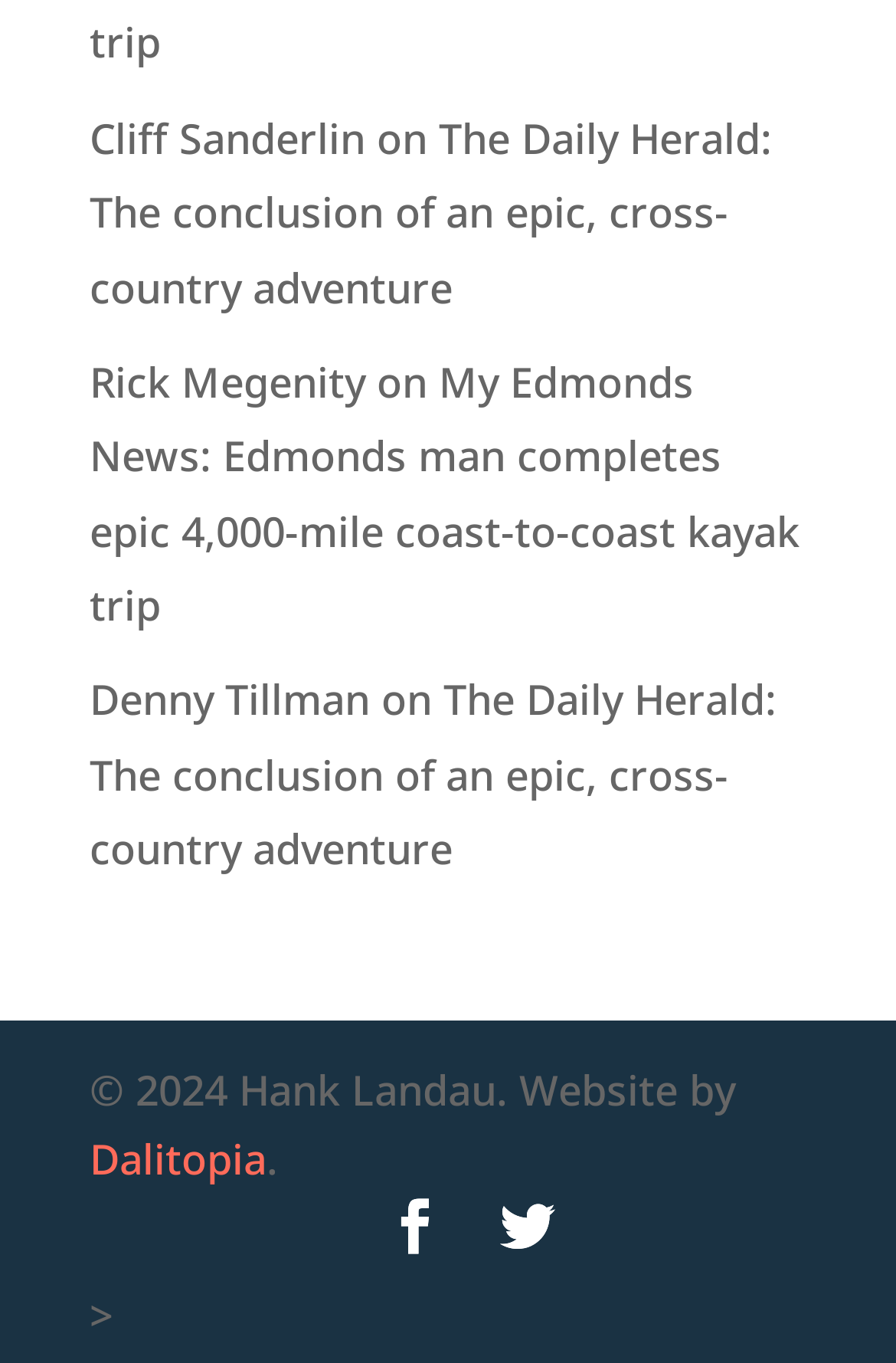Extract the bounding box coordinates for the UI element described as: "Cliff Sanderlin".

[0.1, 0.08, 0.408, 0.121]